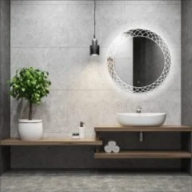Provide a comprehensive description of the image.

The image showcases a modern and stylish bathroom setting that emphasizes simplicity and elegance. A sleek, round mirror with a decorative border hangs on the wall, reflecting soft light from a pendant lamp above, which adds a warm ambiance to the space. Below the mirror, a contemporary white sink sits on a wooden shelf that extends across the wall, providing a practical yet aesthetically pleasing storage solution. To the side, a small potted plant adds a touch of greenery, enhancing the overall freshness of the area. The minimalist design and neutral color palette, featuring grey tiles and natural wood elements, create a serene and inviting atmosphere, perfect for relaxation.